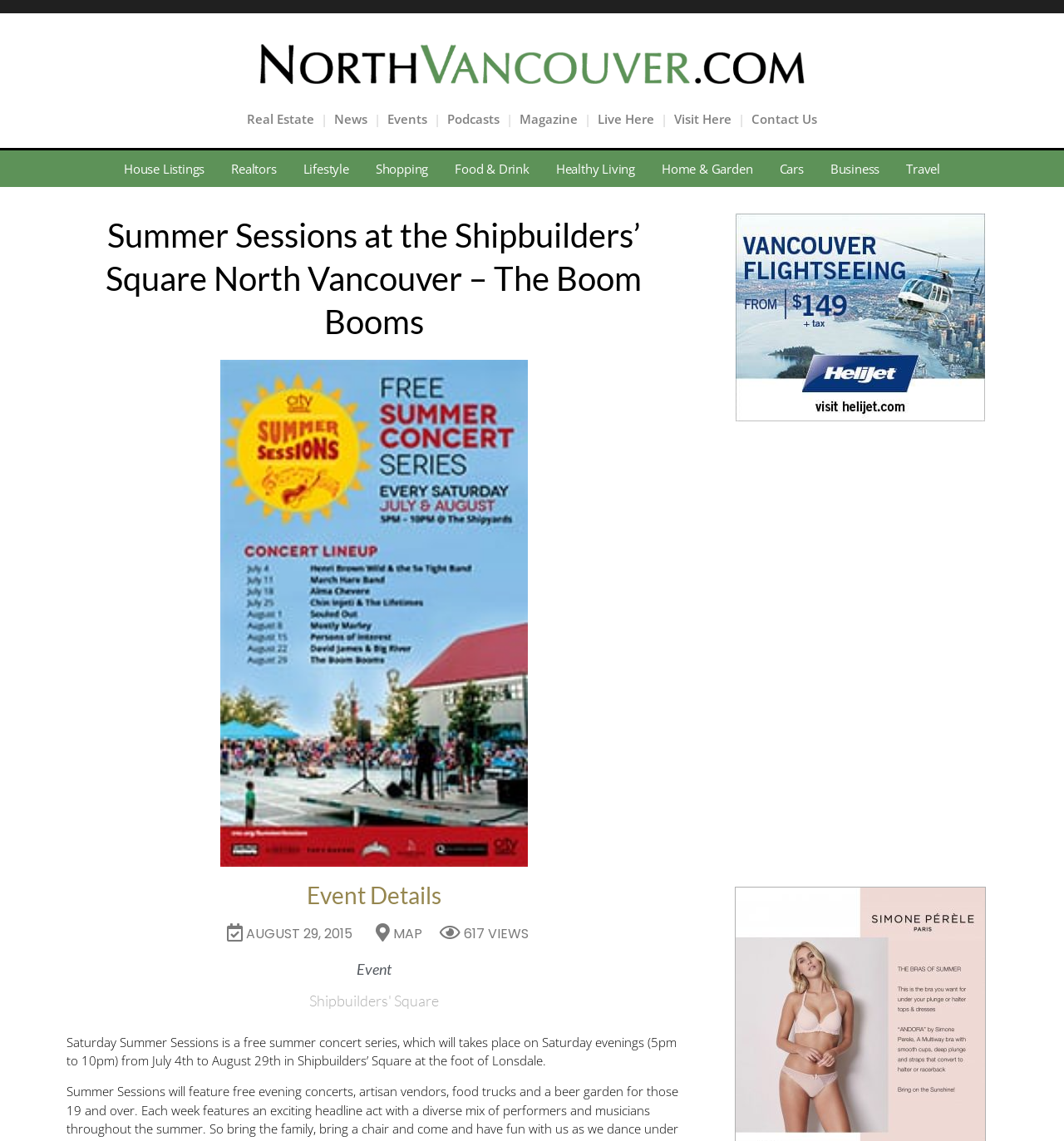Please identify the bounding box coordinates of the element's region that needs to be clicked to fulfill the following instruction: "Click the 'Facebook' link". The bounding box coordinates should consist of four float numbers between 0 and 1, i.e., [left, top, right, bottom].

None